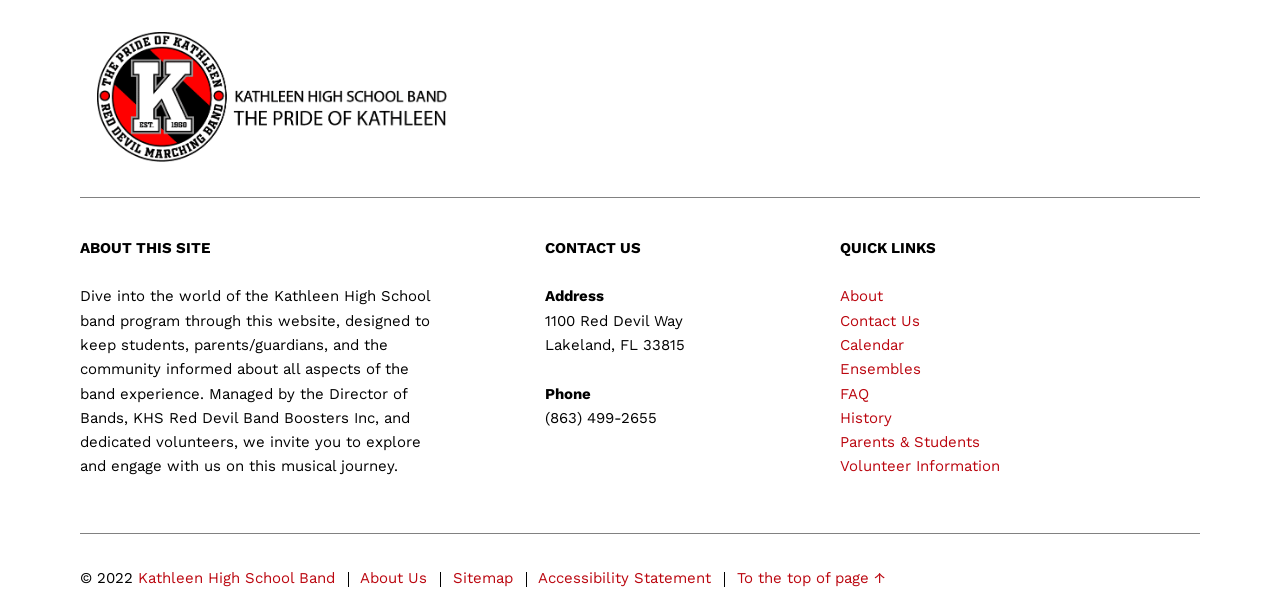Locate the UI element described by Sitemap and provide its bounding box coordinates. Use the format (top-left x, top-left y, bottom-right x, bottom-right y) with all values as floating point numbers between 0 and 1.

[0.354, 0.925, 0.401, 0.954]